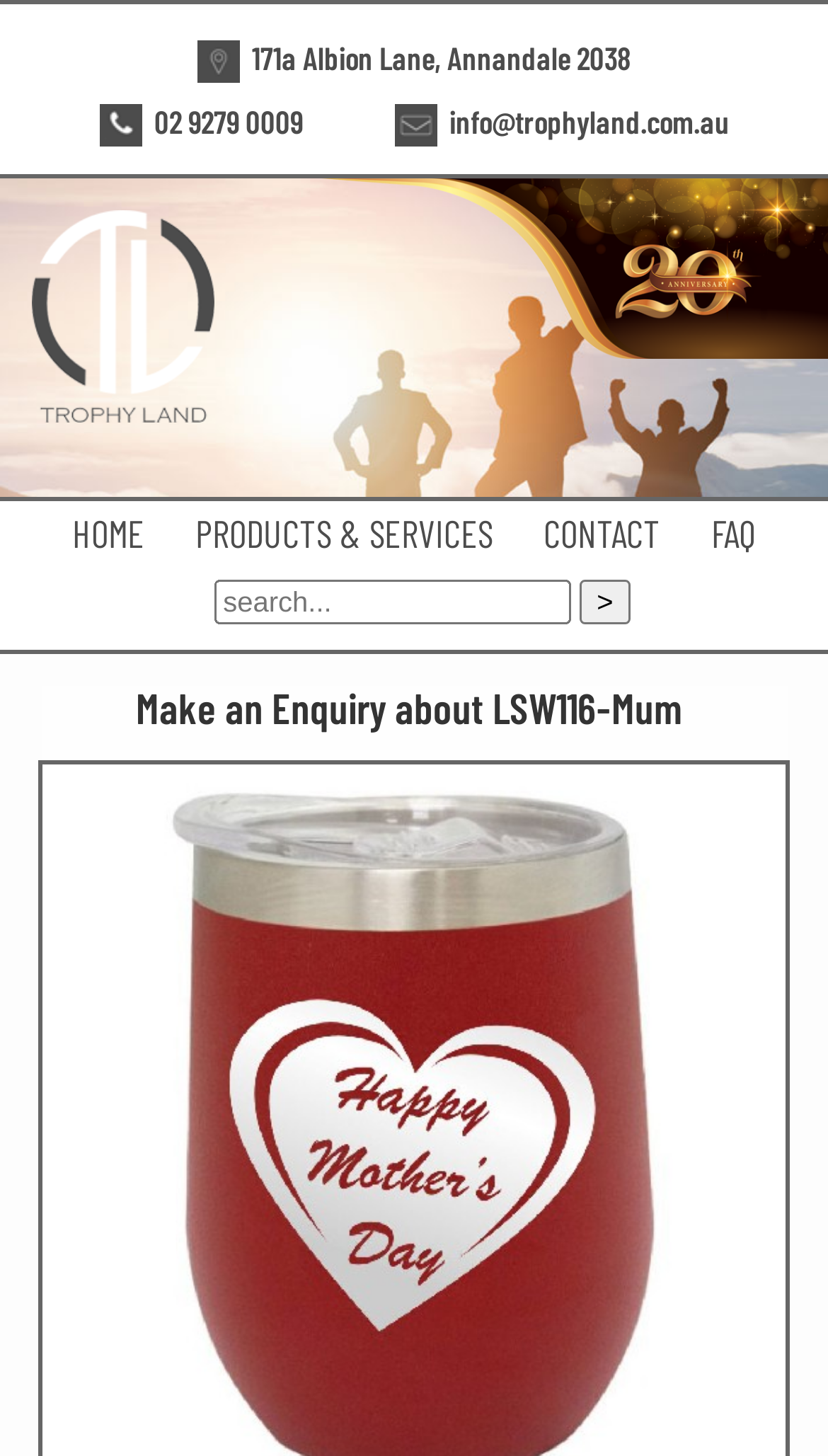Bounding box coordinates are to be given in the format (top-left x, top-left y, bottom-right x, bottom-right y). All values must be floating point numbers between 0 and 1. Provide the bounding box coordinate for the UI element described as: Products & Services

[0.236, 0.35, 0.595, 0.382]